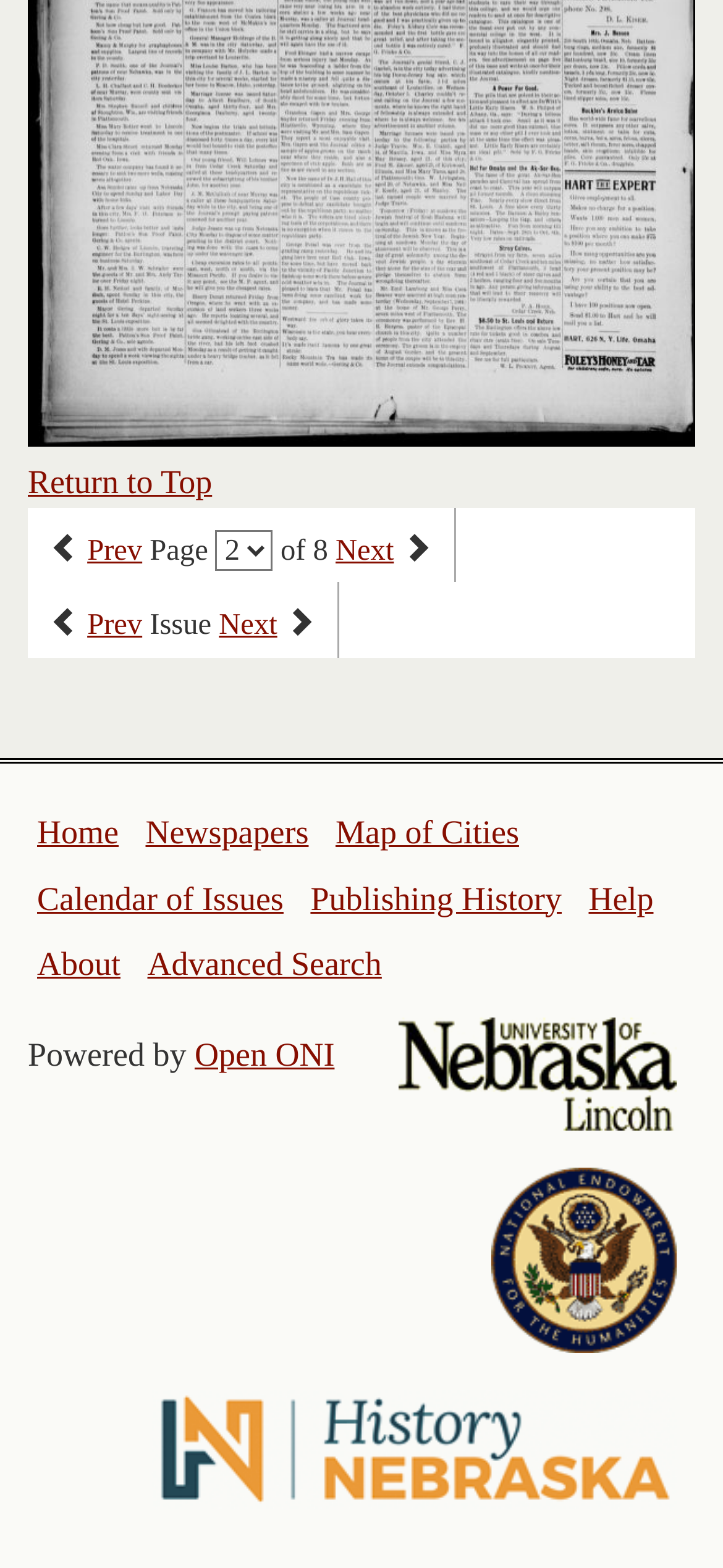What is the current page number?
Use the information from the image to give a detailed answer to the question.

I looked at the StaticText element 'Page' and the combobox next to it, which suggests that the current page number is 1 out of 8.